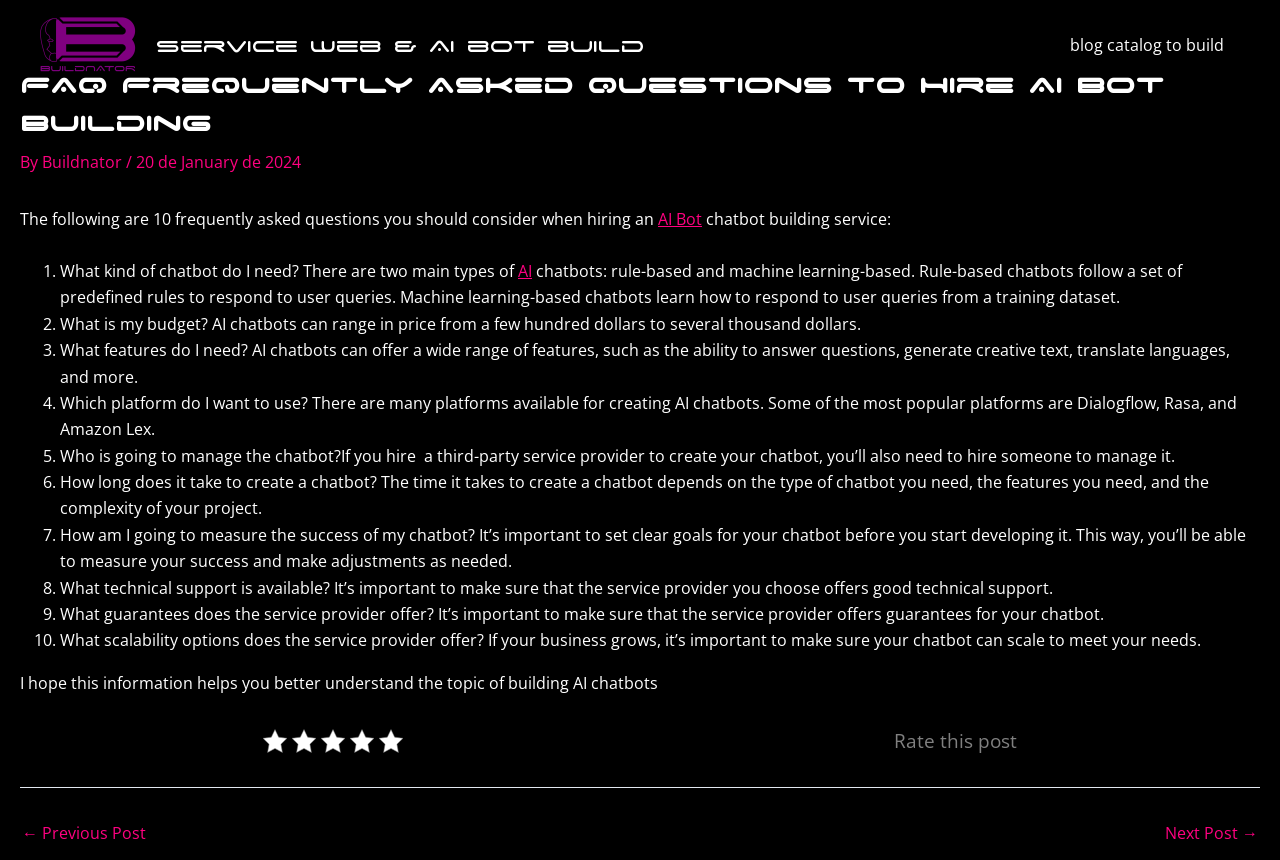Identify the coordinates of the bounding box for the element that must be clicked to accomplish the instruction: "Rate this post".

[0.698, 0.846, 0.795, 0.877]